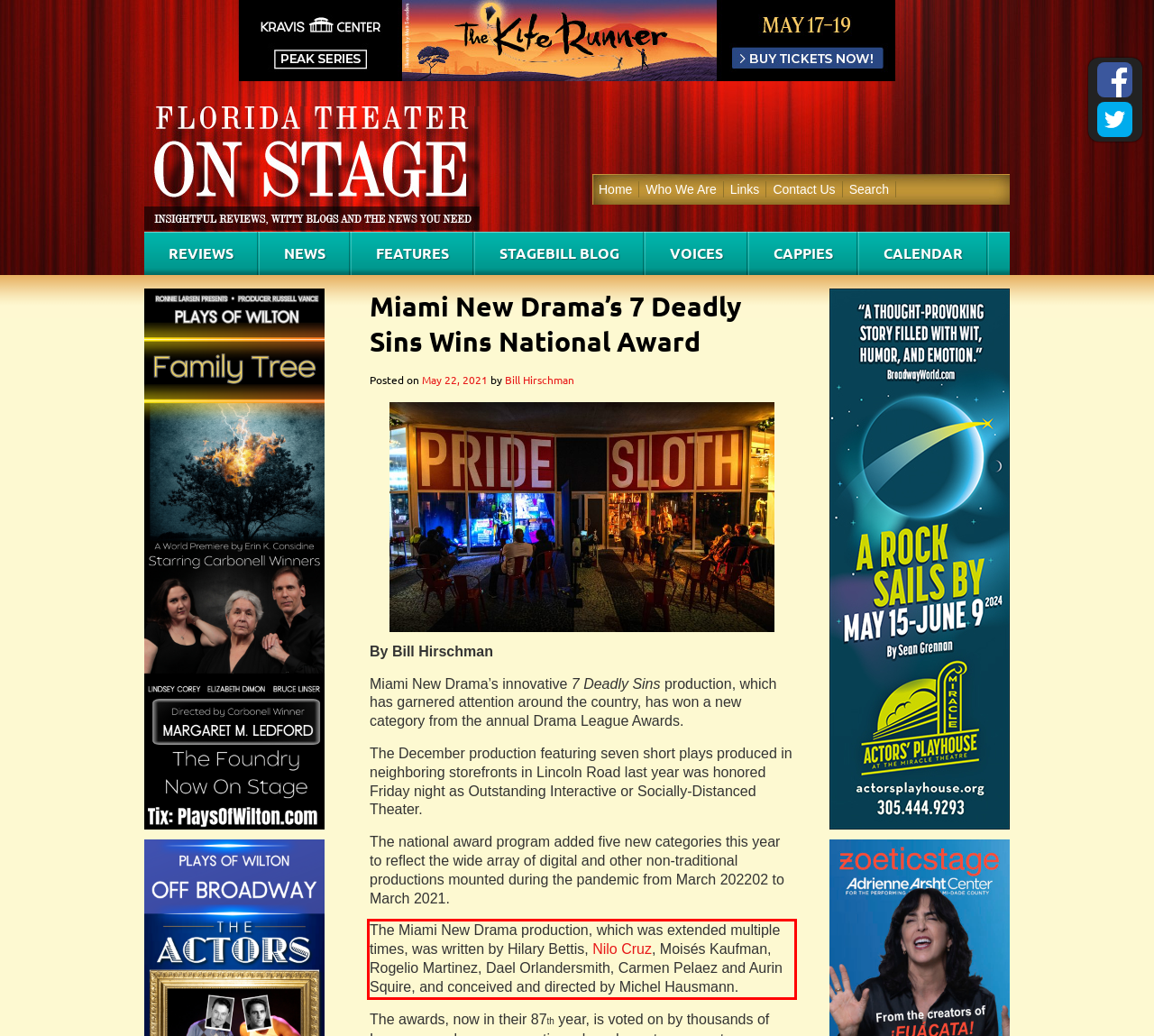Please perform OCR on the text within the red rectangle in the webpage screenshot and return the text content.

The Miami New Drama production, which was extended multiple times, was written by Hilary Bettis, Nilo Cruz, Moisés Kaufman, Rogelio Martinez, Dael Orlandersmith, Carmen Pelaez and Aurin Squire, and conceived and directed by Michel Hausmann.